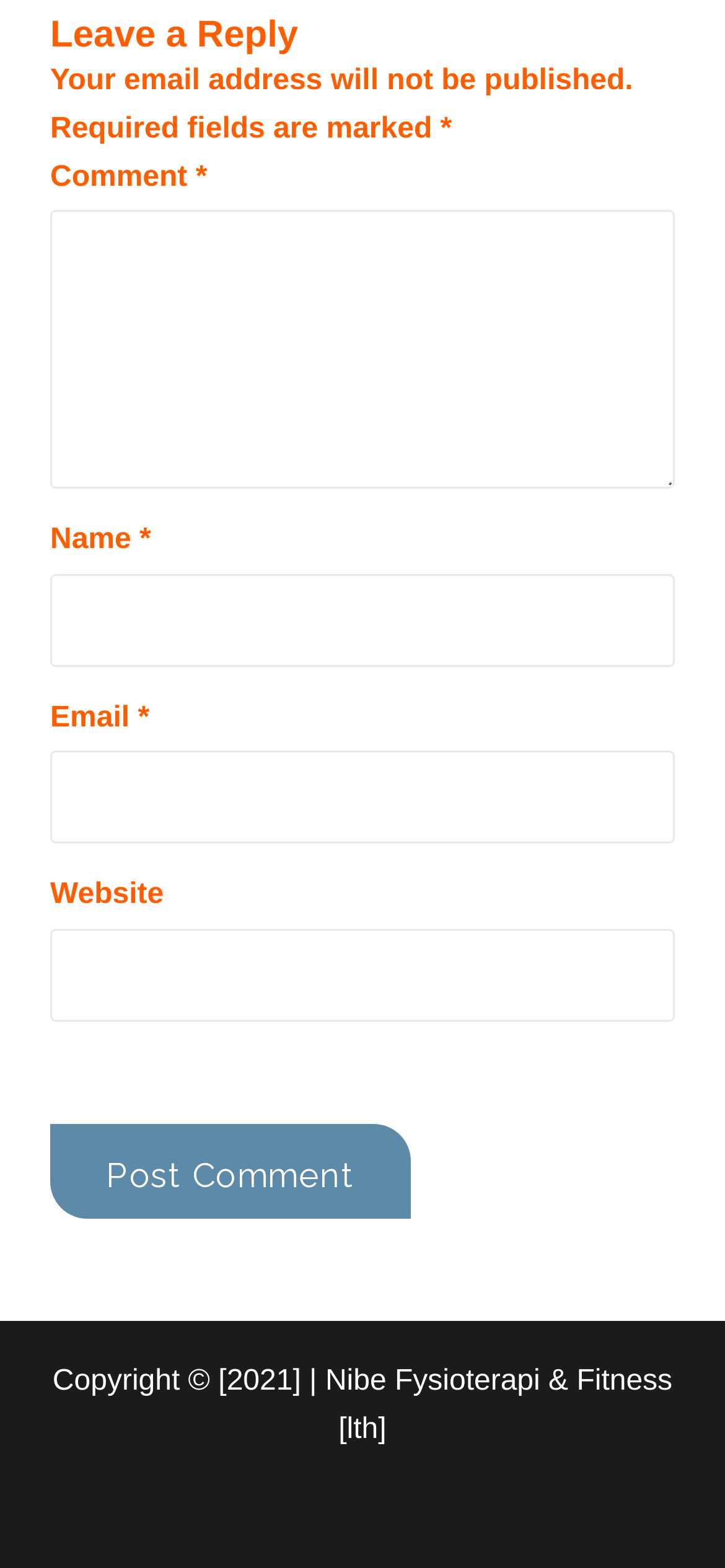How many fields are required to be filled in the comment form?
Please answer the question as detailed as possible based on the image.

The required fields can be identified by the asterisk symbol (*) next to the field labels. There are three fields with asterisks: 'Comment', 'Name', and 'Email', indicating that these three fields are required to be filled in.